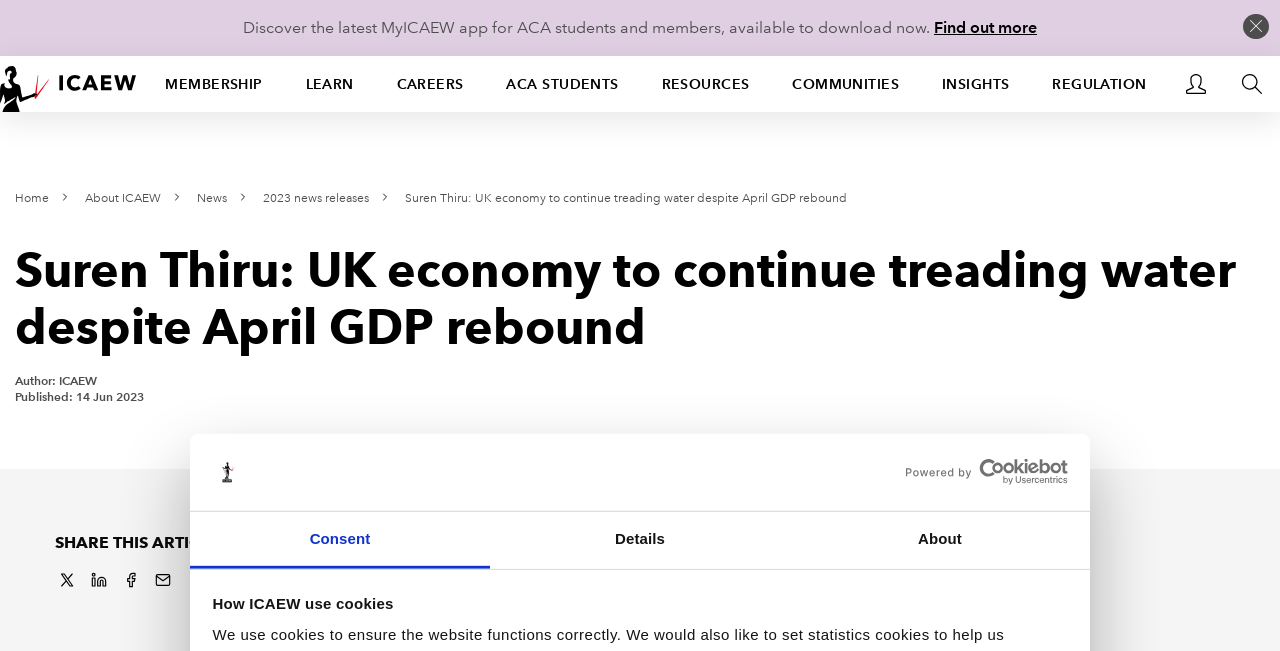Pinpoint the bounding box coordinates of the element to be clicked to execute the instruction: "Find out more about the MyICAEW app".

[0.73, 0.028, 0.81, 0.057]